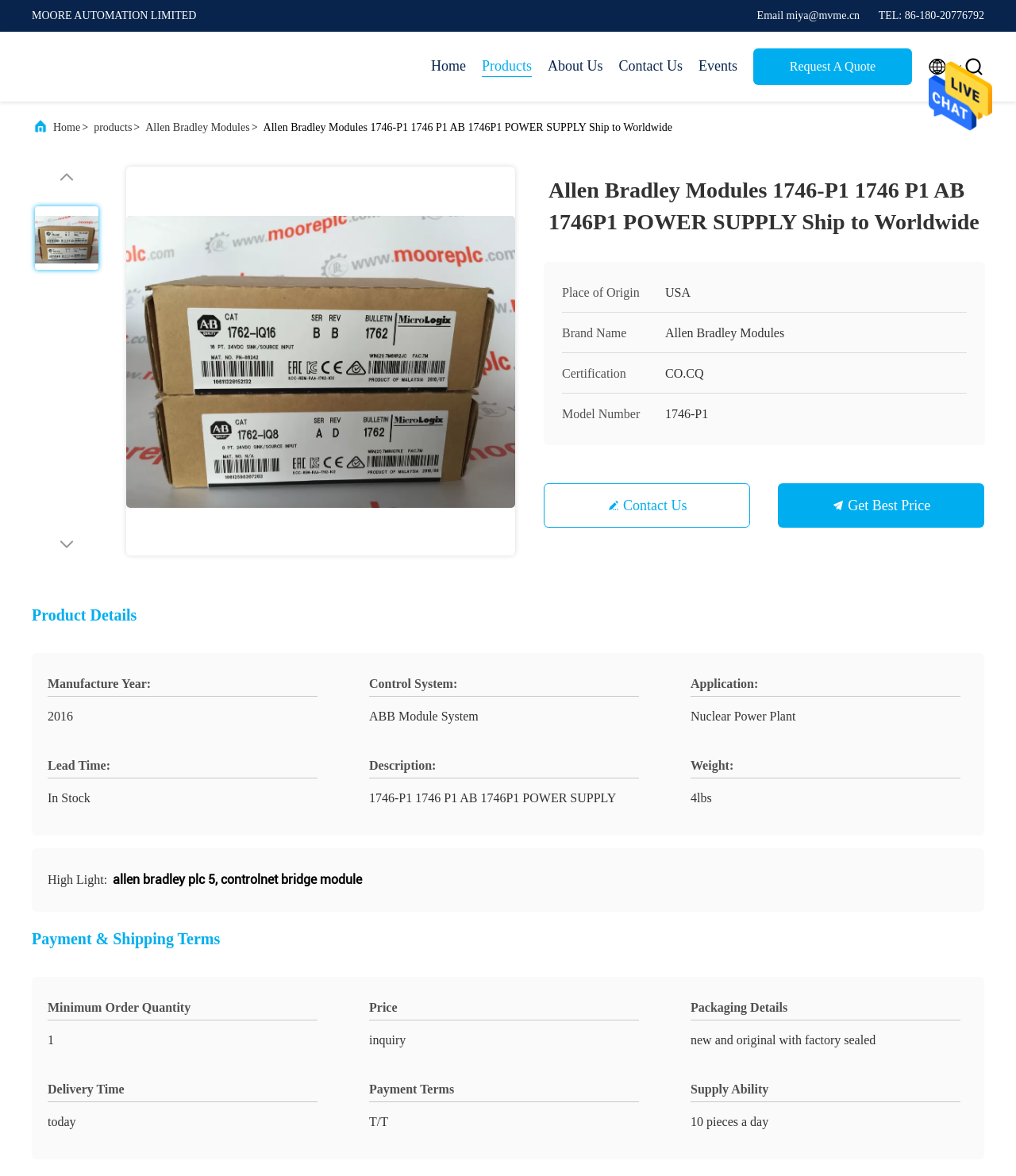What is the certification of the product?
Please provide a comprehensive answer based on the details in the screenshot.

I found the certification by looking at the table with product details, where it is listed as 'Certification' with the value 'CO.CQ'.